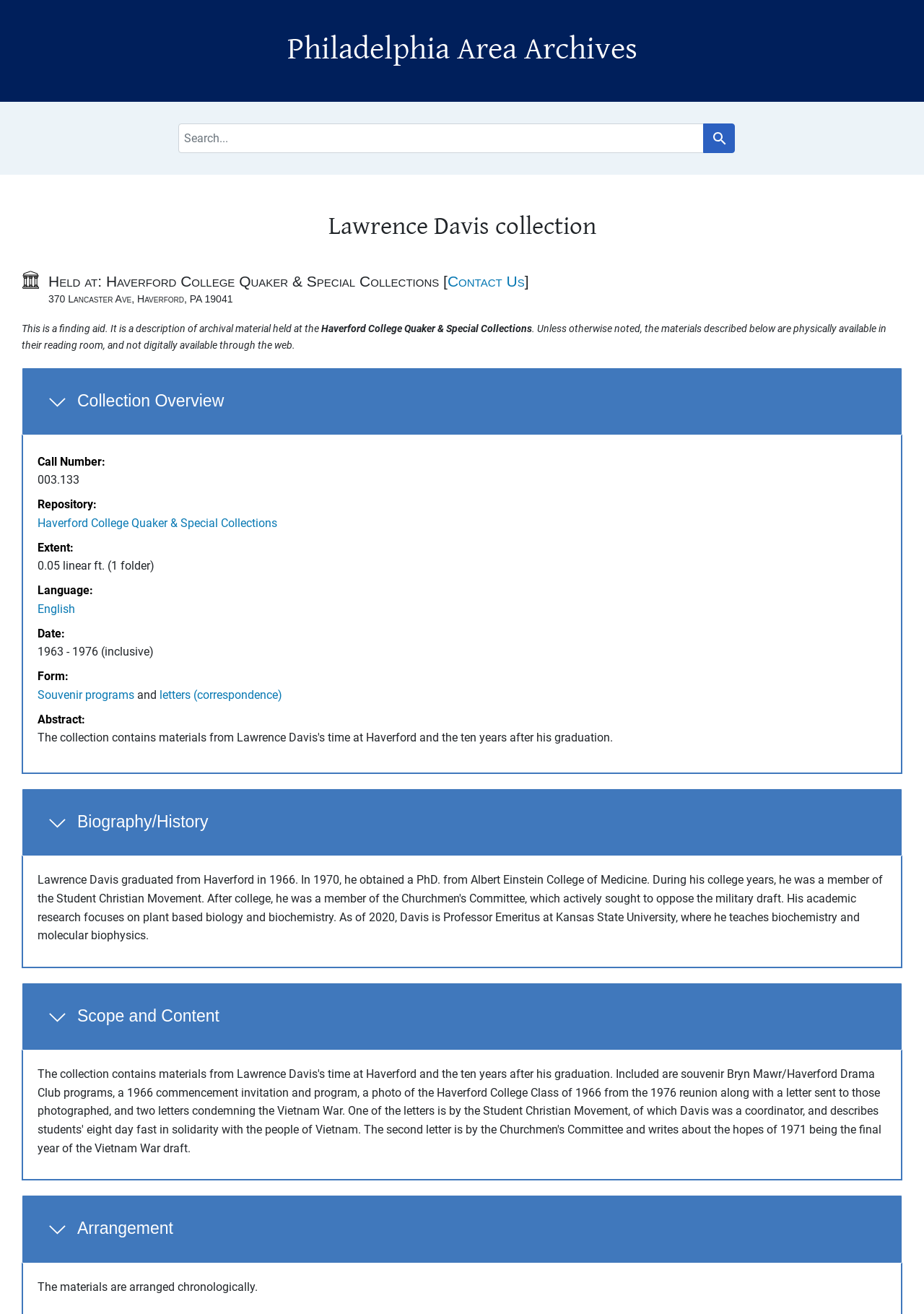What is the extent of the collection?
Please provide a comprehensive answer to the question based on the webpage screenshot.

The extent of the collection can be found in the DescriptionListDetail element '0.05 linear ft. (1 folder)' which is a child of the DescriptionList element and corresponds to the term 'Extent:'.